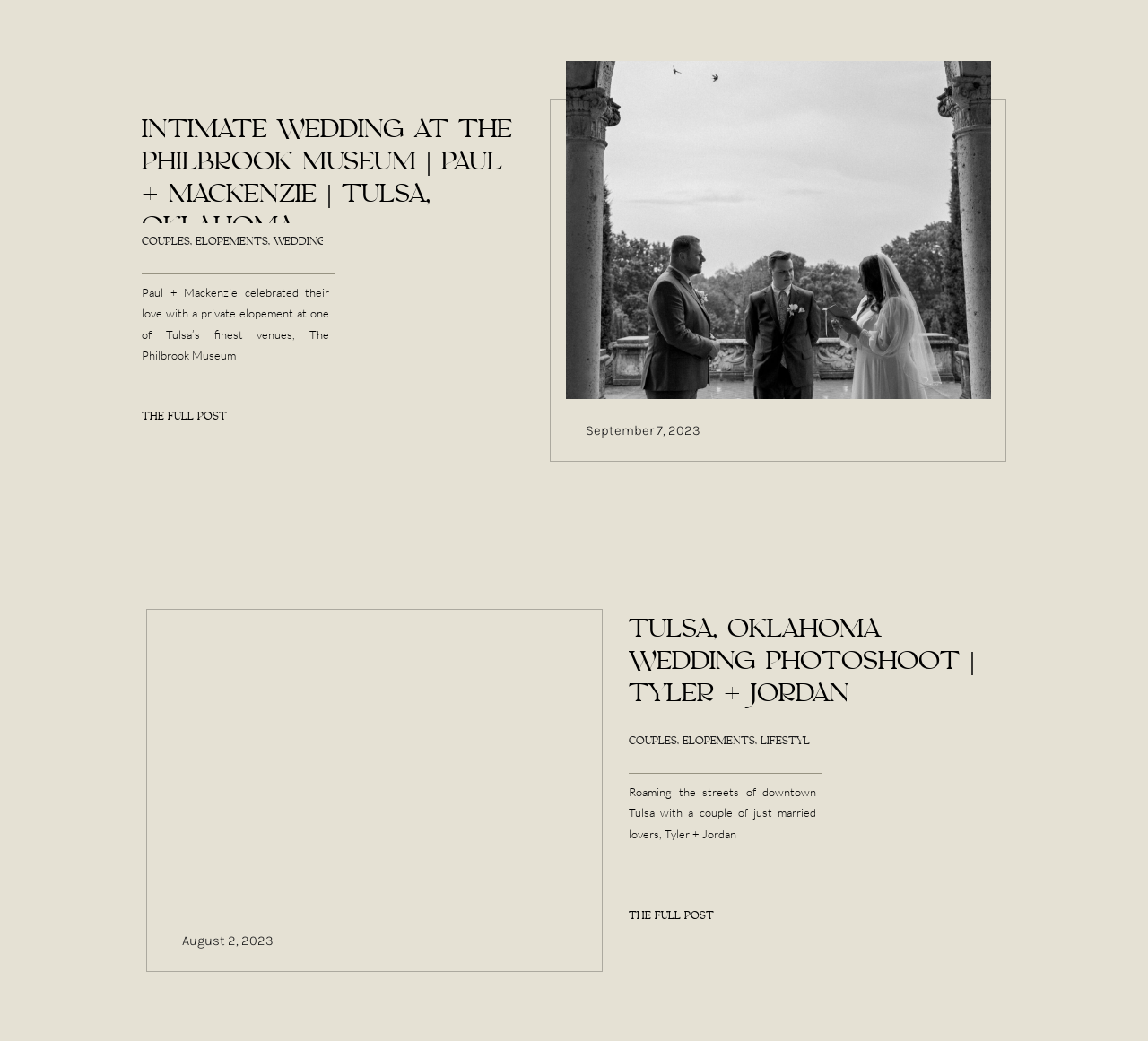Determine the bounding box coordinates for the region that must be clicked to execute the following instruction: "Check out intimate wedding at The Philbrook Museum".

[0.493, 0.059, 0.863, 0.383]